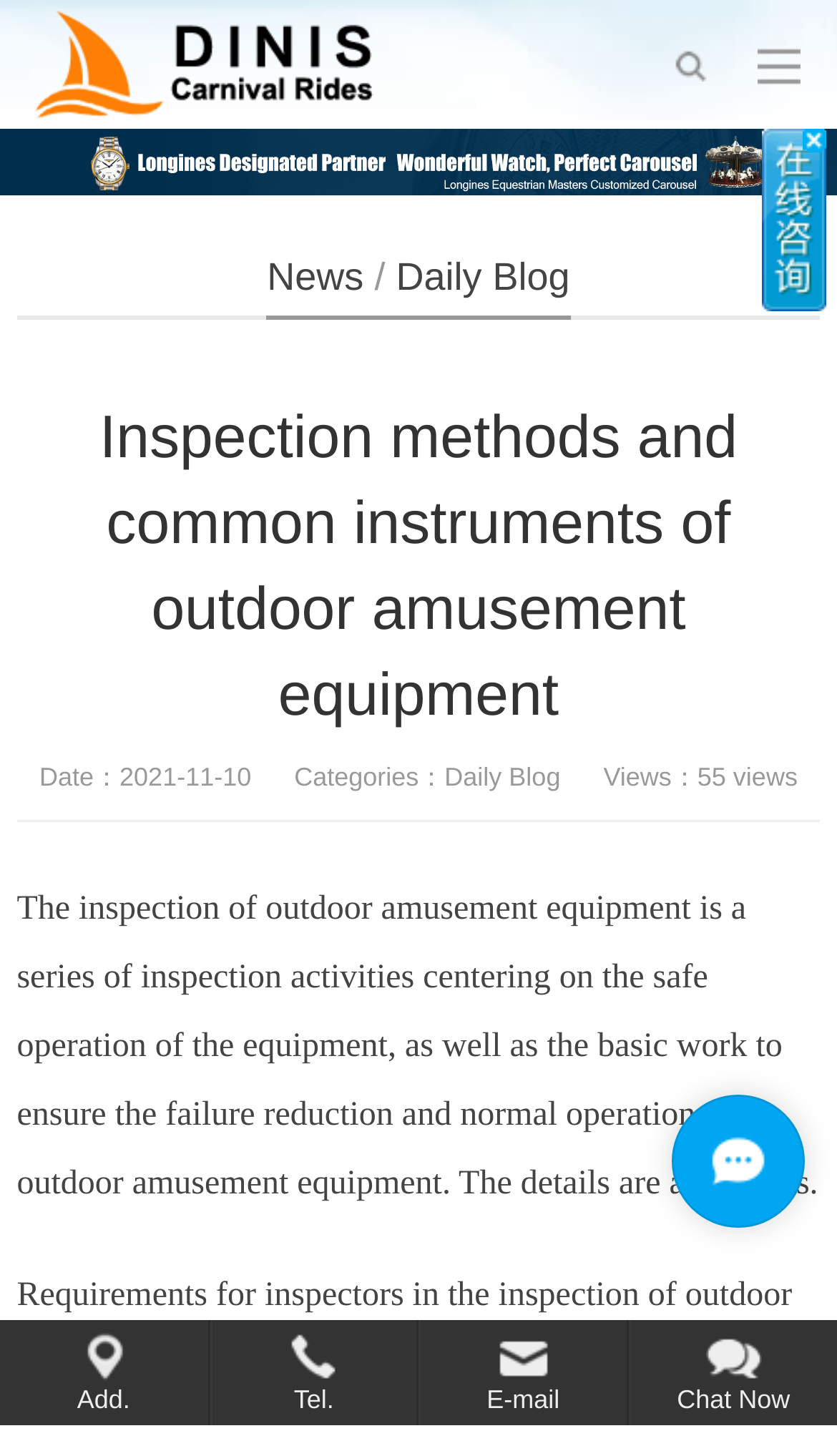Find the bounding box coordinates of the area that needs to be clicked in order to achieve the following instruction: "View the 'News' page". The coordinates should be specified as four float numbers between 0 and 1, i.e., [left, top, right, bottom].

[0.319, 0.175, 0.434, 0.205]